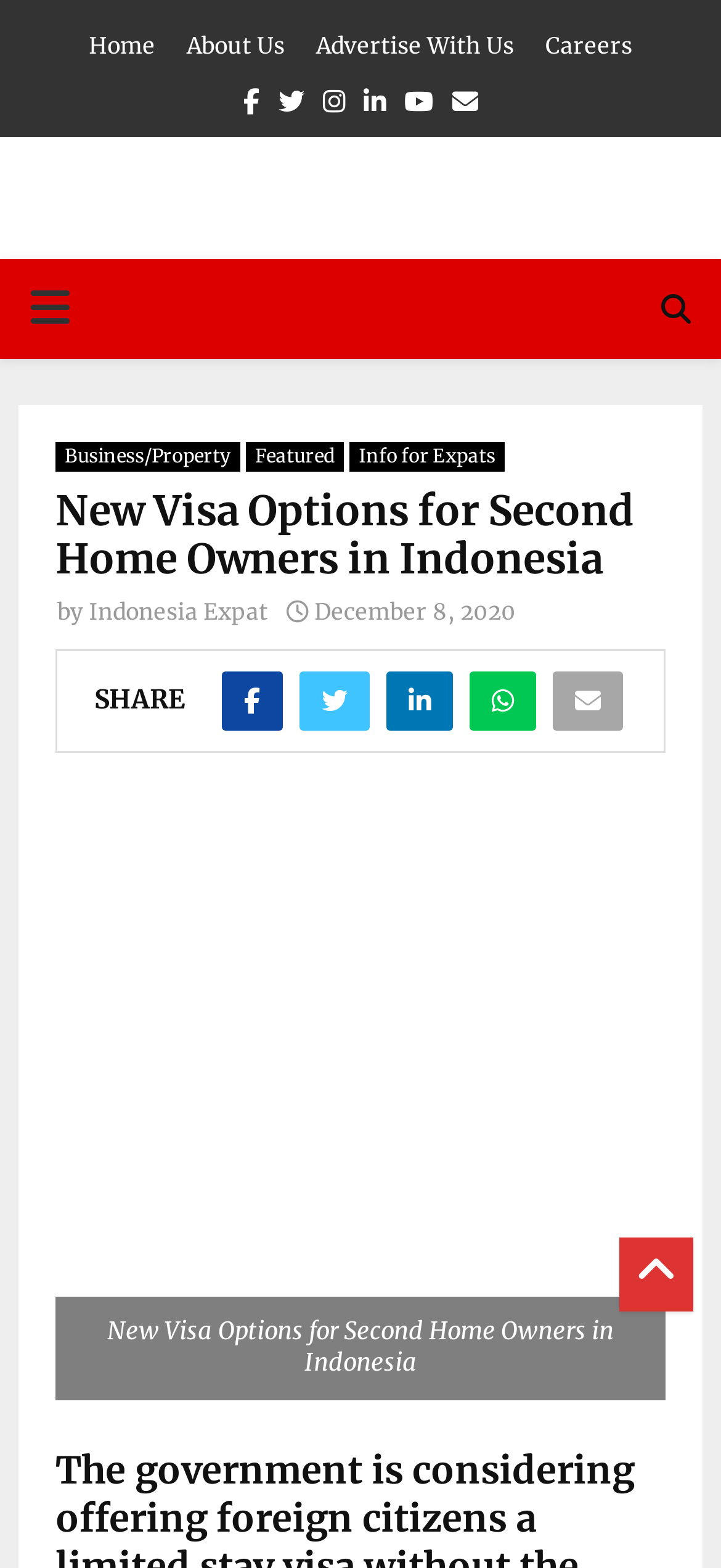Find the primary header on the webpage and provide its text.

New Visa Options for Second Home Owners in Indonesia